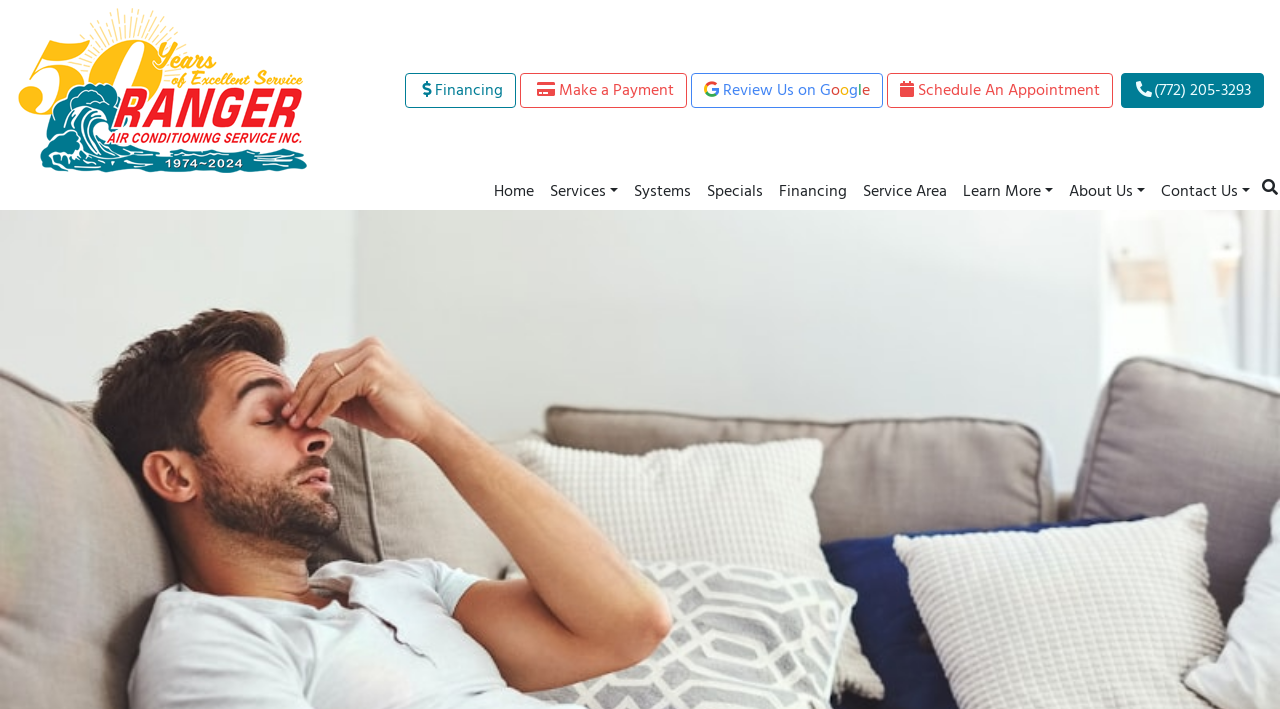Offer an extensive depiction of the webpage and its key elements.

The webpage appears to be a service-based website, specifically focused on furnace maintenance and repair in Stuart, FL. At the top left corner, there is a logo of Ranger 50th Anniversary, accompanied by a few links and buttons, including financing options, making a payment, reviewing the company on Google, scheduling an appointment, and contacting the company via phone number.

Below these elements, there is a navigation menu with links to different sections of the website, including Home, Services, Systems, Specials, Financing, Service Area, About Us, and Contact Us. These links are arranged horizontally, taking up most of the top section of the webpage.

Further down, there is a prominent heading "What's That Weird Smell Coming From My Furnace in Stuart, FL?" which suggests that the webpage is focused on addressing a specific concern or problem related to furnace odors.